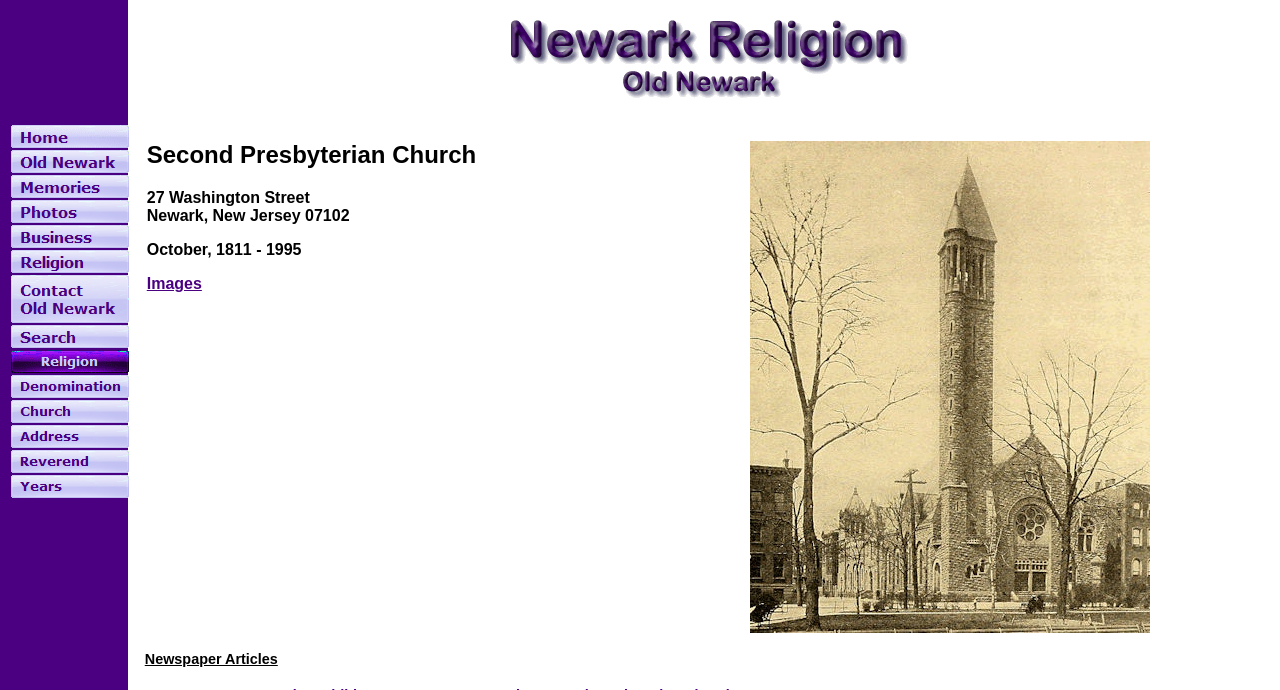Specify the bounding box coordinates (top-left x, top-left y, bottom-right x, bottom-right y) of the UI element in the screenshot that matches this description: Images

[0.115, 0.398, 0.158, 0.423]